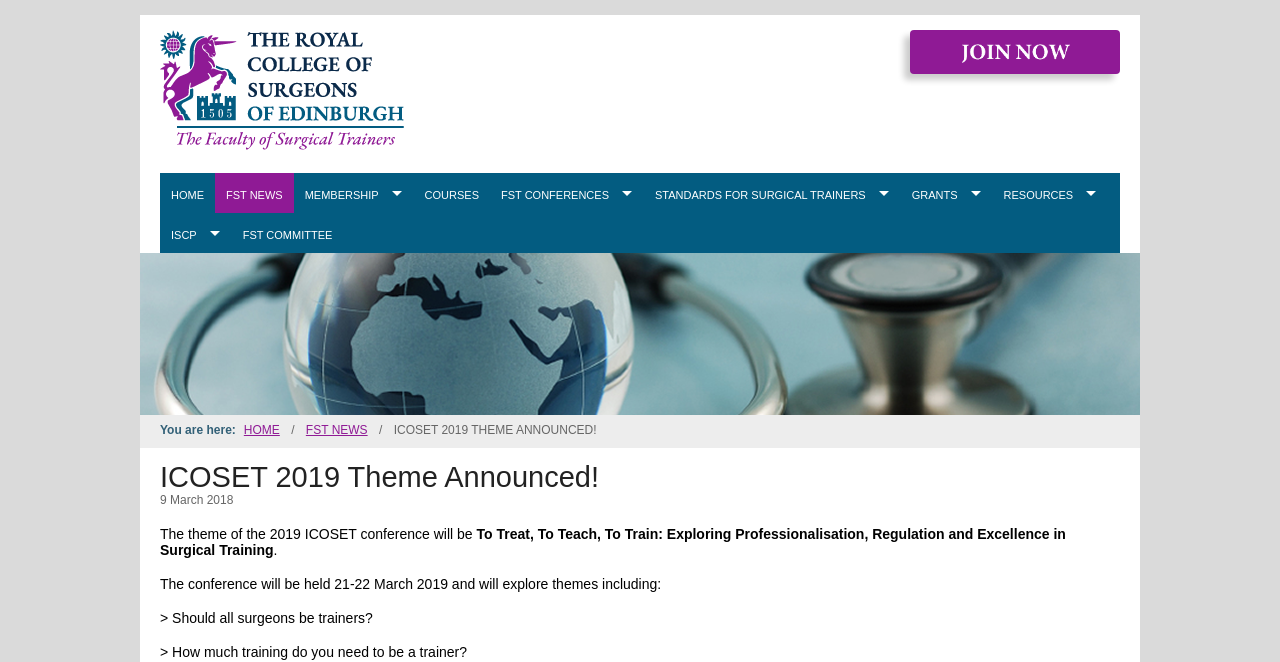Give a detailed explanation of the elements present on the webpage.

The webpage is about the Faculty of Surgical Trainers, The Royal College of Surgeons of Edinburgh. At the top left, there is a logo image of the Faculty of Surgical Trainers, FST. Next to it, there is a link to "Join the Faculty of Surgical Trainers" with a small icon. 

Below the logo, there is a navigation menu with links to various sections, including "HOME", "FST NEWS", "MEMBERSHIP", "COURSES", "FST CONFERENCES", "STANDARDS FOR SURGICAL TRAINERS", "GRANTS", "RESOURCES", "ISCP", and "FST COMMITTEE". 

On the right side of the navigation menu, there is a large image of the Faculty of Surgical Trainers. Below the image, there is a breadcrumb trail indicating the current page location, with links to "HOME" and "FST NEWS". 

The main content of the page is an announcement about the ICOSET 2019 conference theme, with a heading "ICOSET 2019 Theme Announced!". The announcement includes the date of the conference, March 21-22, 2019, and the theme "To Treat, To Teach, To Train: Exploring Professionalisation, Regulation and Excellence in Surgical Training". There are also some questions related to the theme, such as "Should all surgeons be trainers?" and "How much training do you need to be a trainer?".